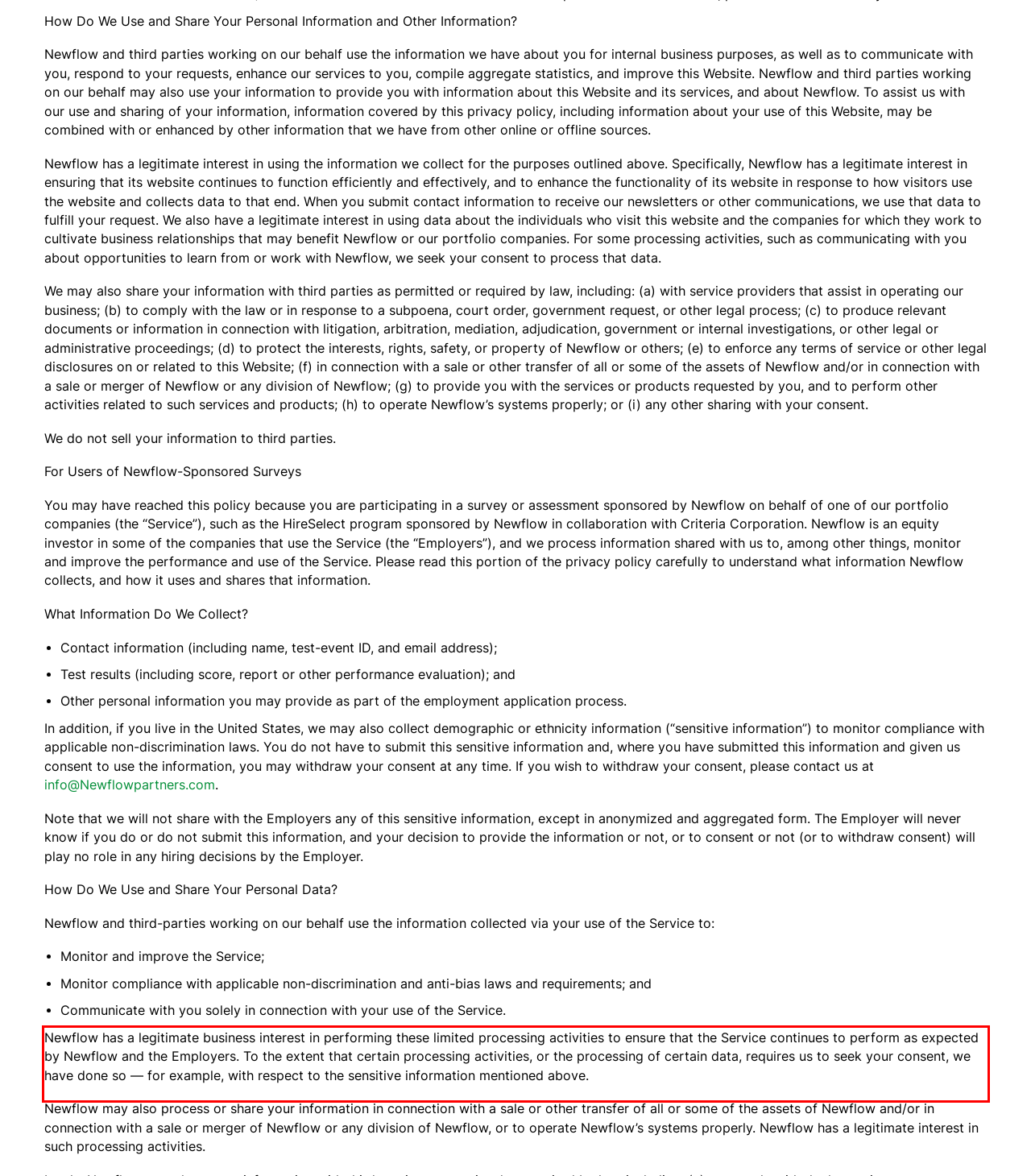Please examine the webpage screenshot containing a red bounding box and use OCR to recognize and output the text inside the red bounding box.

Newflow has a legitimate business interest in performing these limited processing activities to ensure that the Service continues to perform as expected by Newflow and the Employers. To the extent that certain processing activities, or the processing of certain data, requires us to seek your consent, we have done so — for example, with respect to the sensitive information mentioned above.